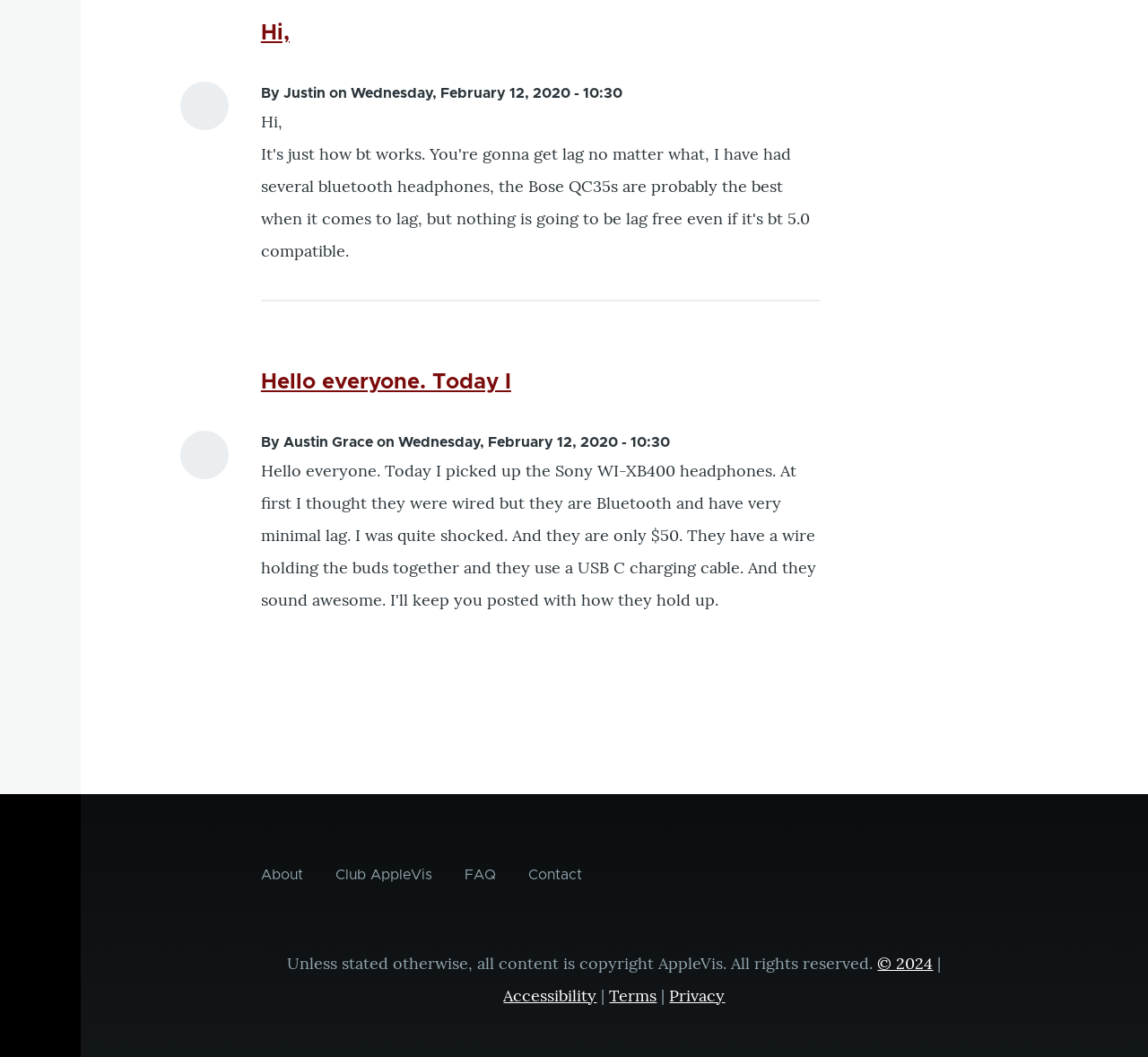How many links are there in the navigation section?
Refer to the image and provide a detailed answer to the question.

In the navigation section, I found four links: 'About', 'Club AppleVis', 'FAQ', and 'Contact'. Therefore, there are four links in the navigation section.